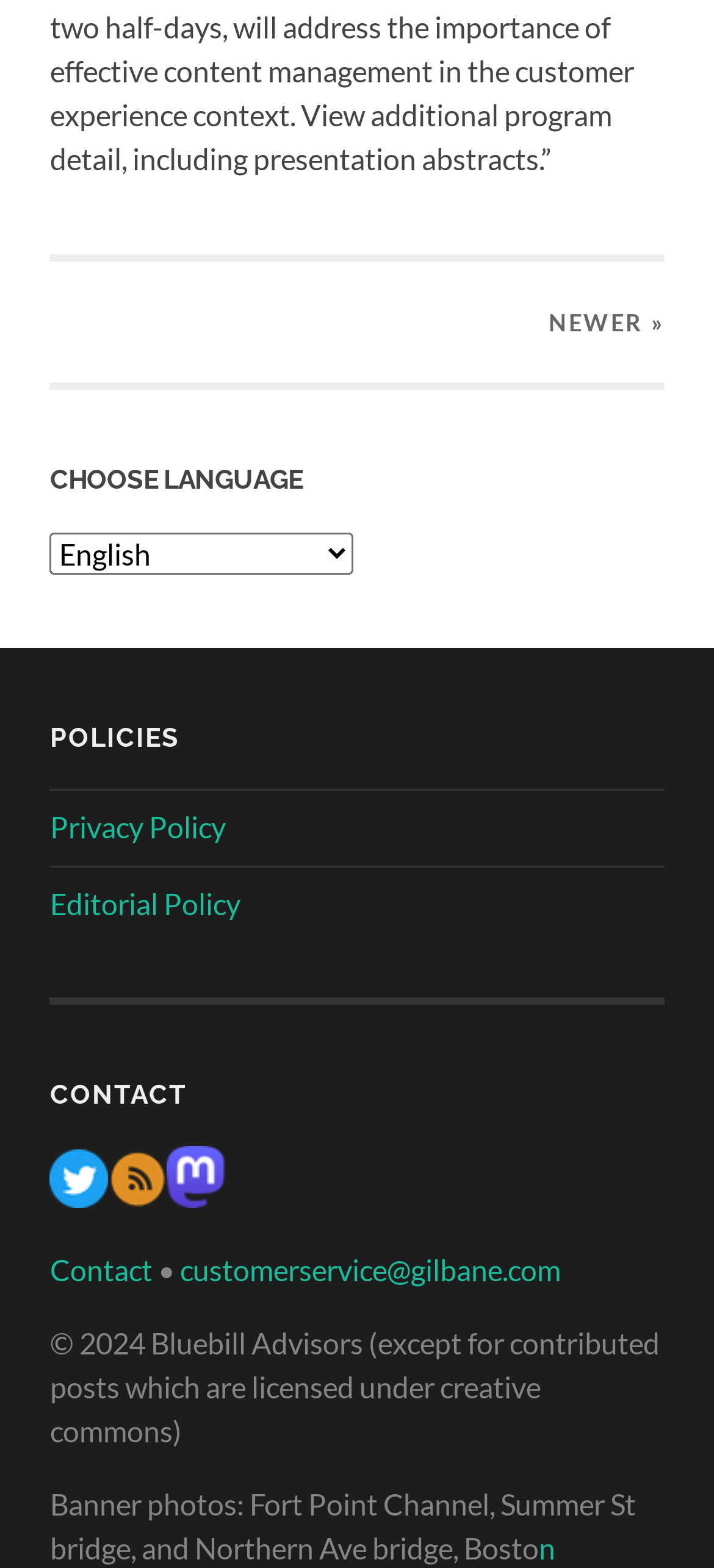What is the email address for customer service?
Please provide a single word or phrase answer based on the image.

customerservice@gilbane.com